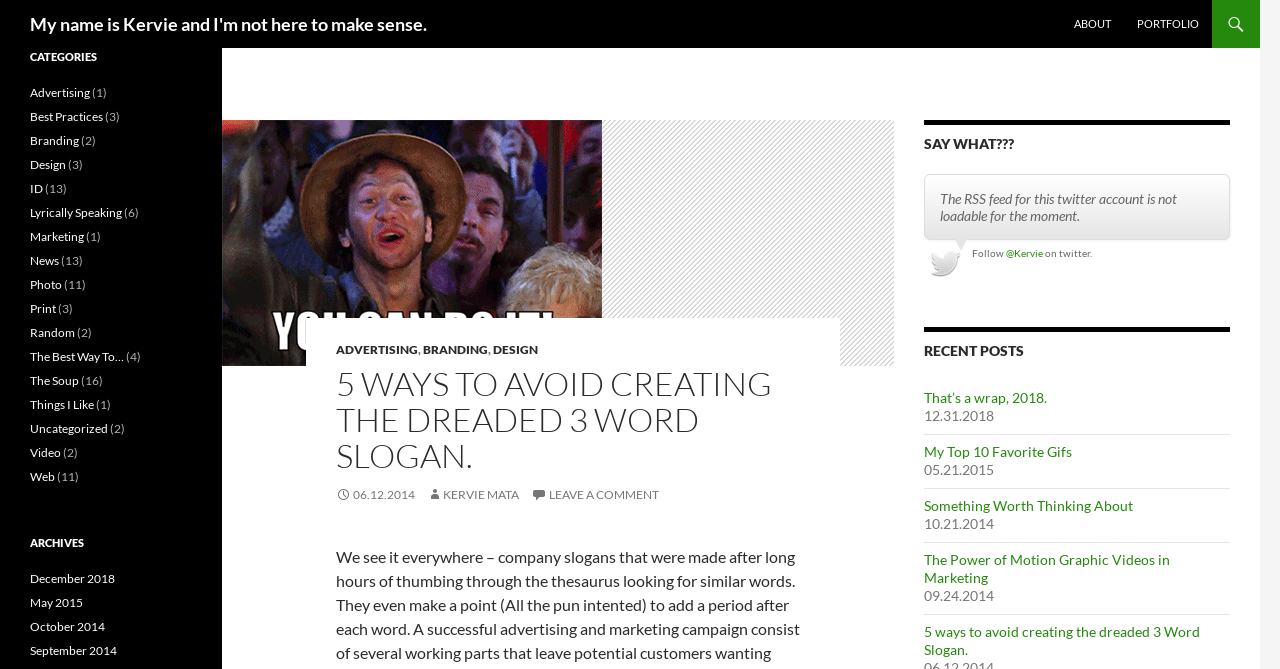Please determine the bounding box coordinates for the element that should be clicked to follow these instructions: "Read the '5 WAYS TO AVOID CREATING THE DREADED 3 WORD SLOGAN.' post".

[0.262, 0.547, 0.633, 0.709]